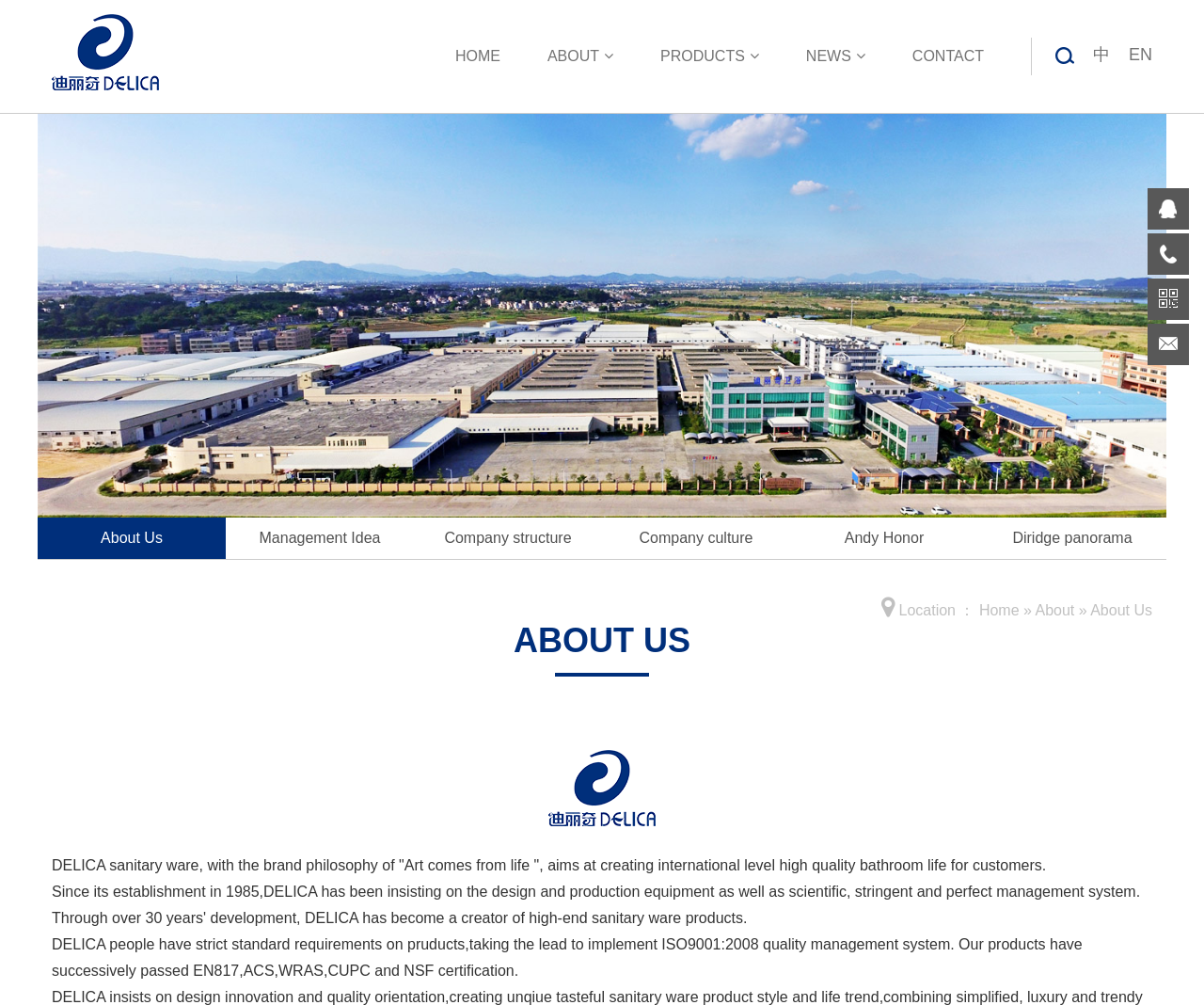Using the provided description: "parent_node: 中EN", find the bounding box coordinates of the corresponding UI element. The output should be four float numbers between 0 and 1, in the format [left, top, right, bottom].

[0.869, 0.043, 0.9, 0.067]